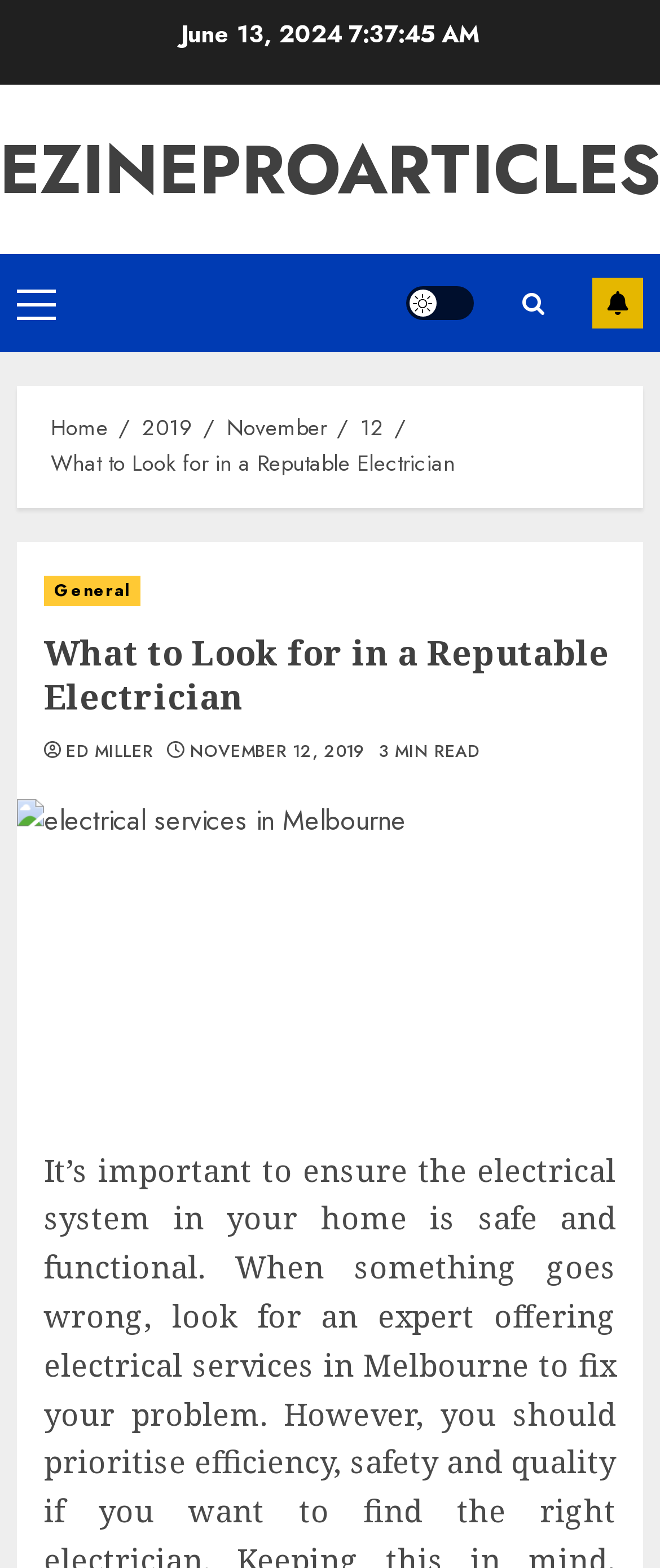Find and provide the bounding box coordinates for the UI element described with: "Ed Miller".

[0.1, 0.471, 0.233, 0.487]